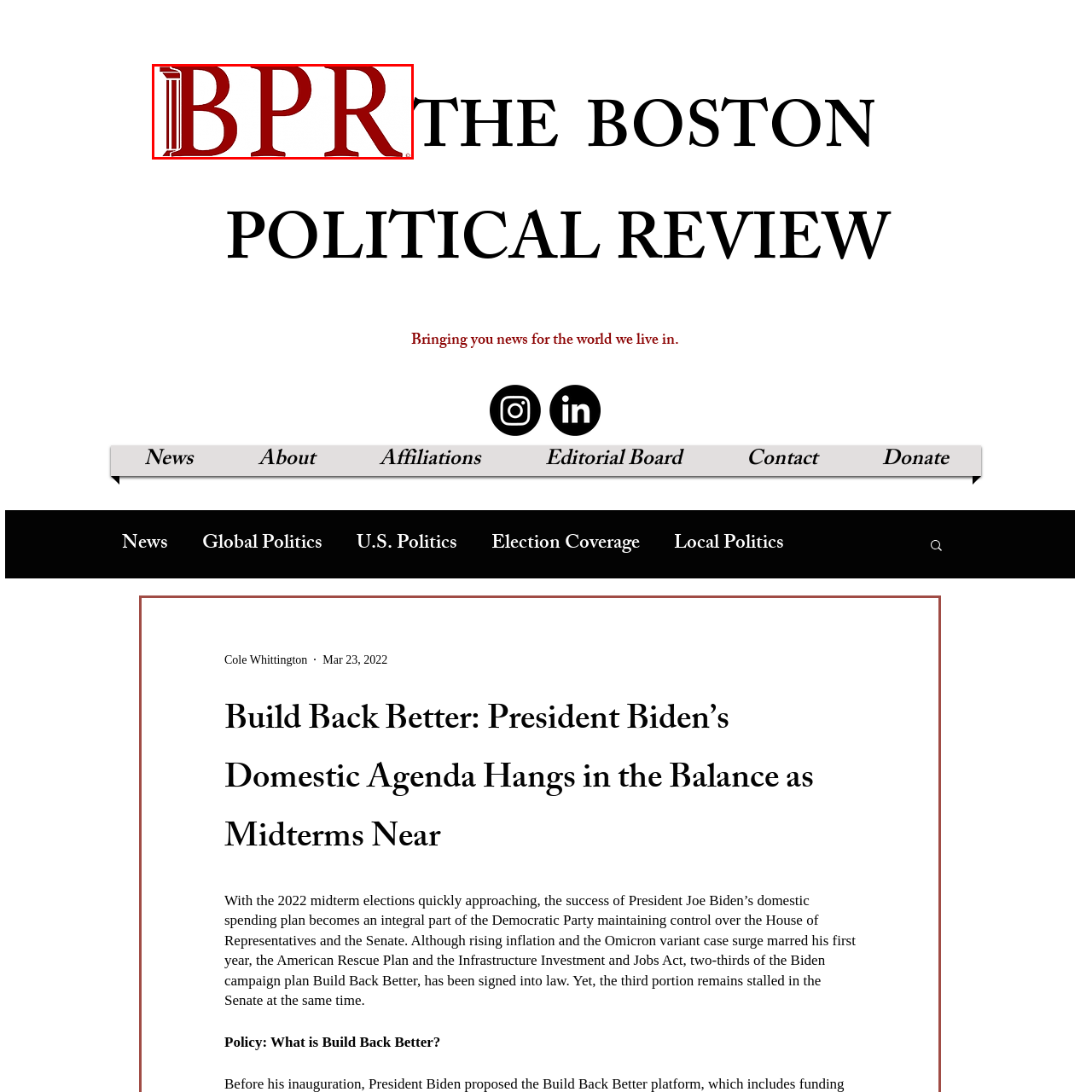Describe the contents of the image that is surrounded by the red box in a detailed manner.

The image features the logo of "The Boston Political Review" (BPR), prominently displaying the letters "BPR" in bold, maroon lettering. Accompanying the letters is a stylized column design, which evokes a sense of classical architecture and suggests a focus on serious political discourse. This logo reflects the publication's commitment to providing insightful analysis and news related to American politics, particularly in the context of contemporary issues like President Biden’s domestic agenda and the broader political landscape as the midterm elections approach. The design combines modernity with tradition, emphasizing the review's role in bridging past and present political narratives.